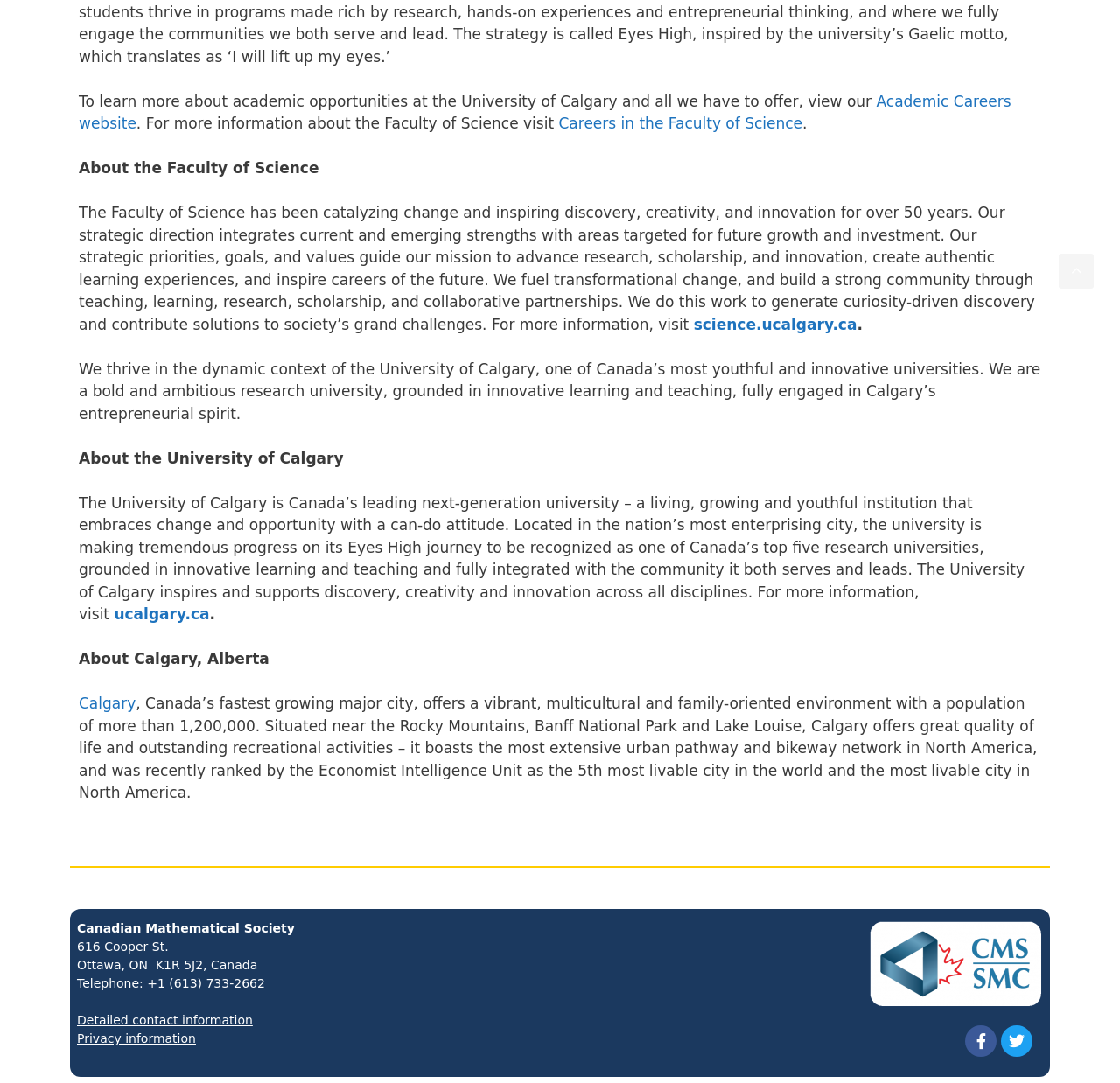Give a short answer to this question using one word or a phrase:
What is the website of the University of Calgary?

ucalgary.ca